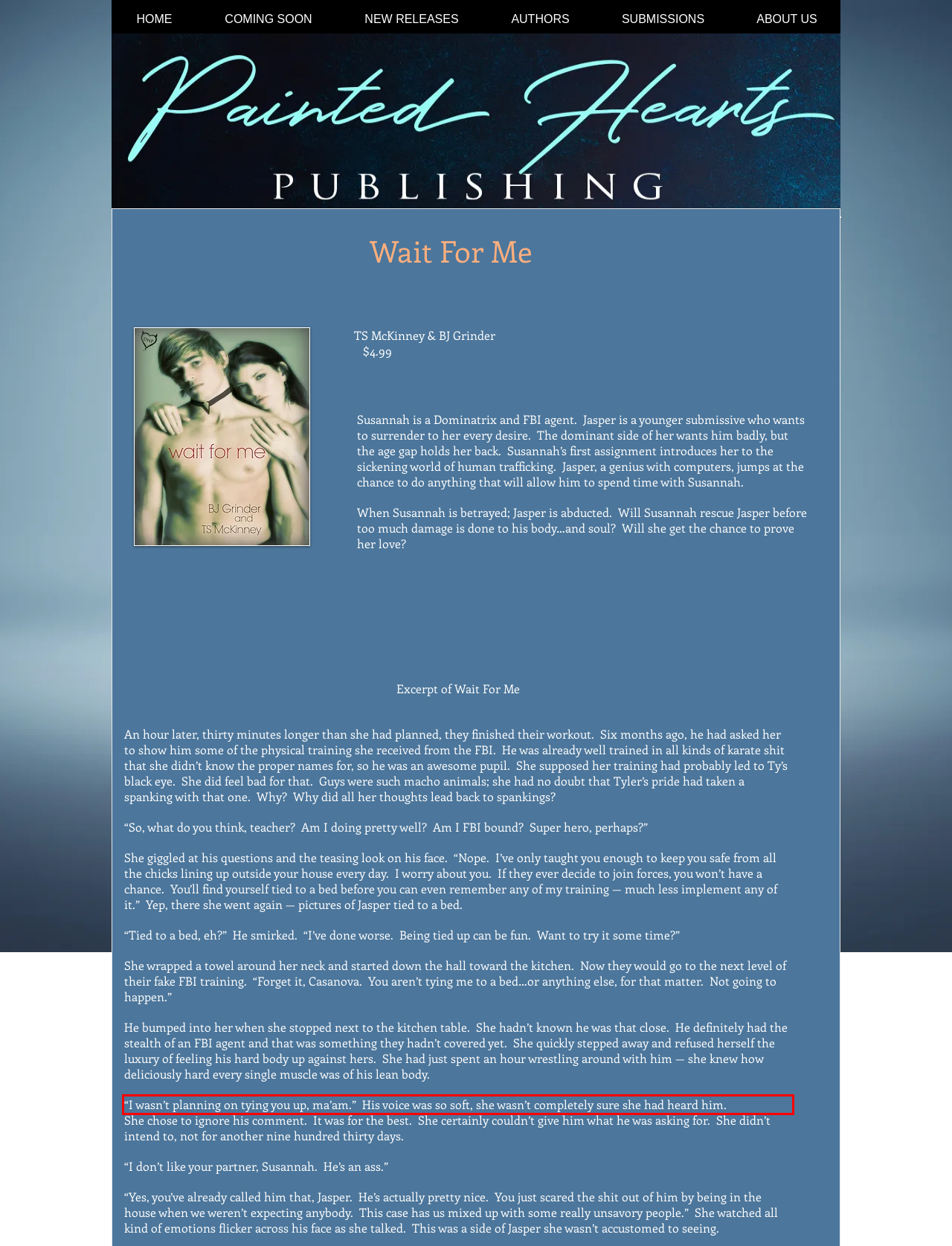Review the screenshot of the webpage and recognize the text inside the red rectangle bounding box. Provide the extracted text content.

“I wasn’t planning on tying you up, ma’am.” His voice was so soft, she wasn’t completely sure she had heard him.